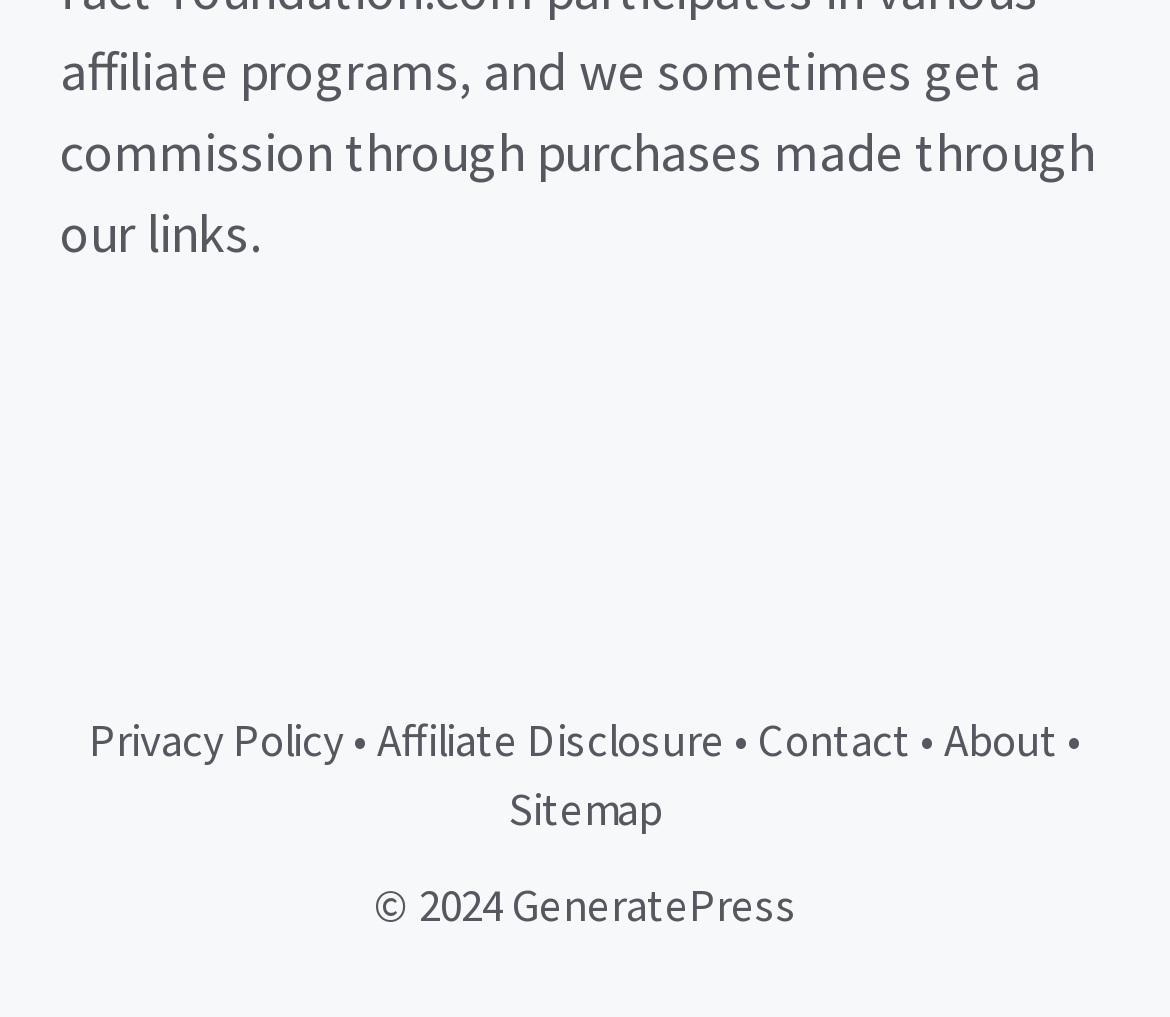How many sections are in the footer?
Give a single word or phrase answer based on the content of the image.

2